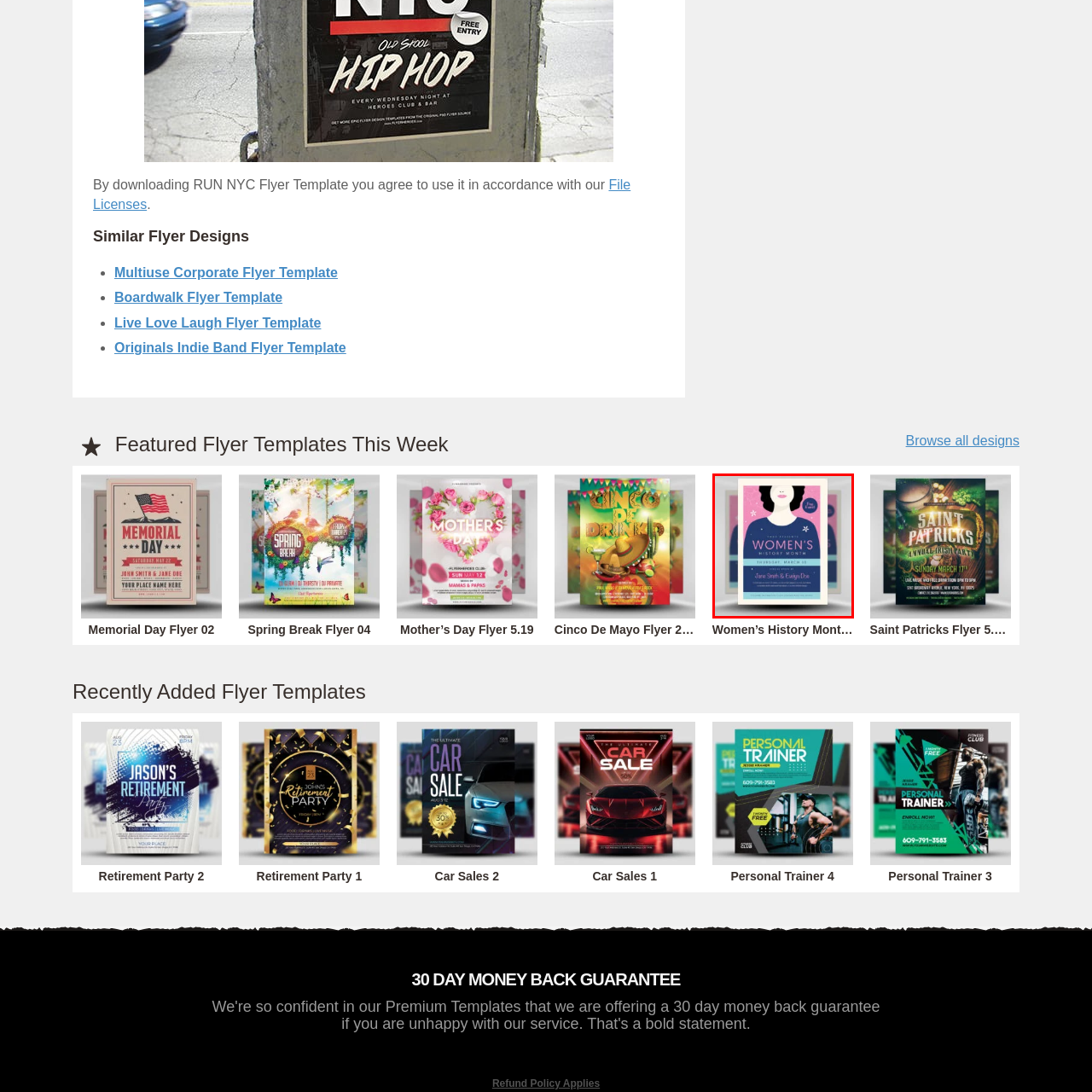What is the date of the event?
Inspect the image within the red bounding box and answer the question in detail.

The date of the event is explicitly stated on the flyer, indicating that the Women's History Month celebration will take place on Thursday, March 10.